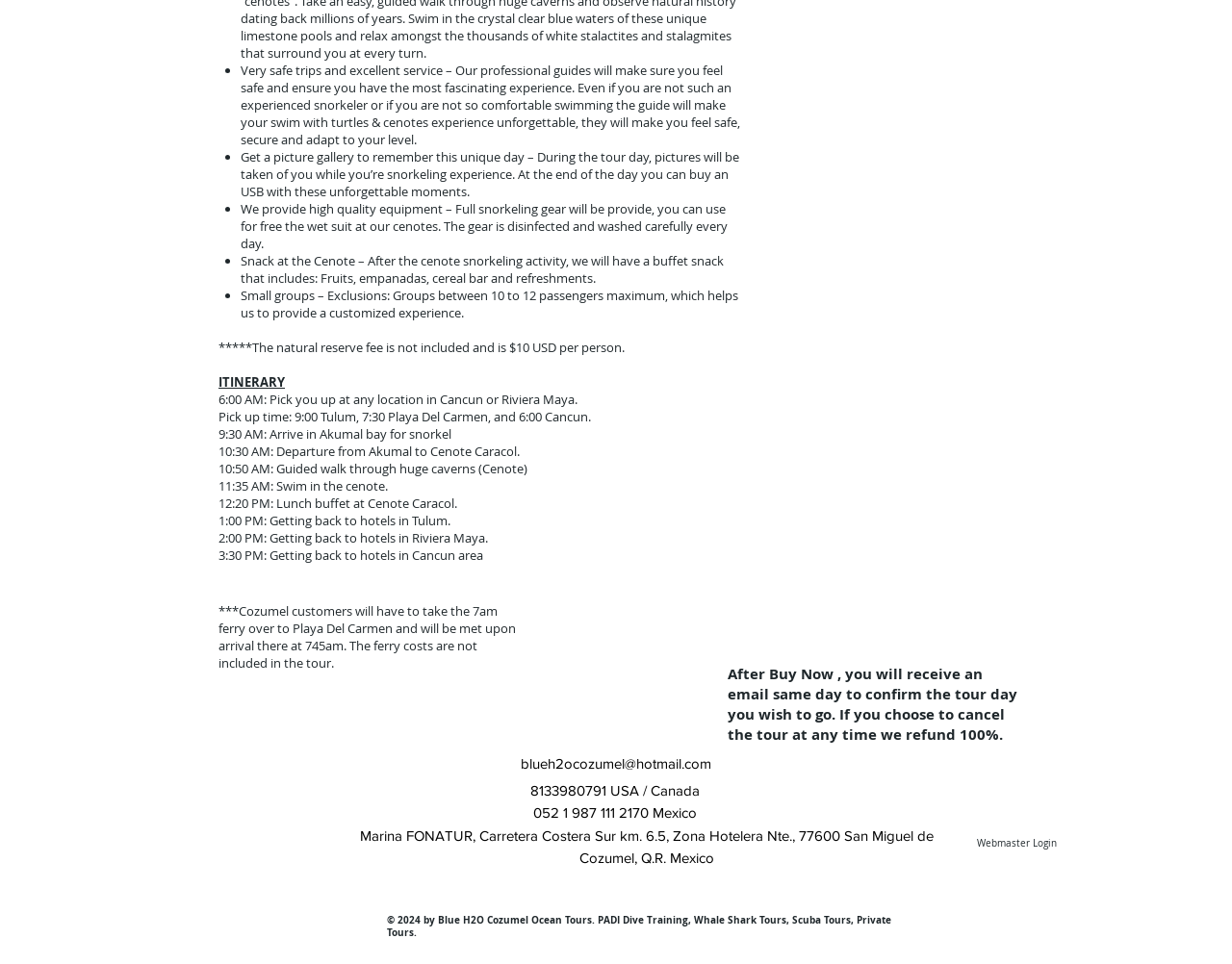Using the information in the image, give a comprehensive answer to the question: 
What is the natural reserve fee per person?

I found this information in the text '*****The natural reserve fee is not included and is $10 USD per person.' This indicates that the natural reserve fee is $10 USD per person and is not included in the tour price.